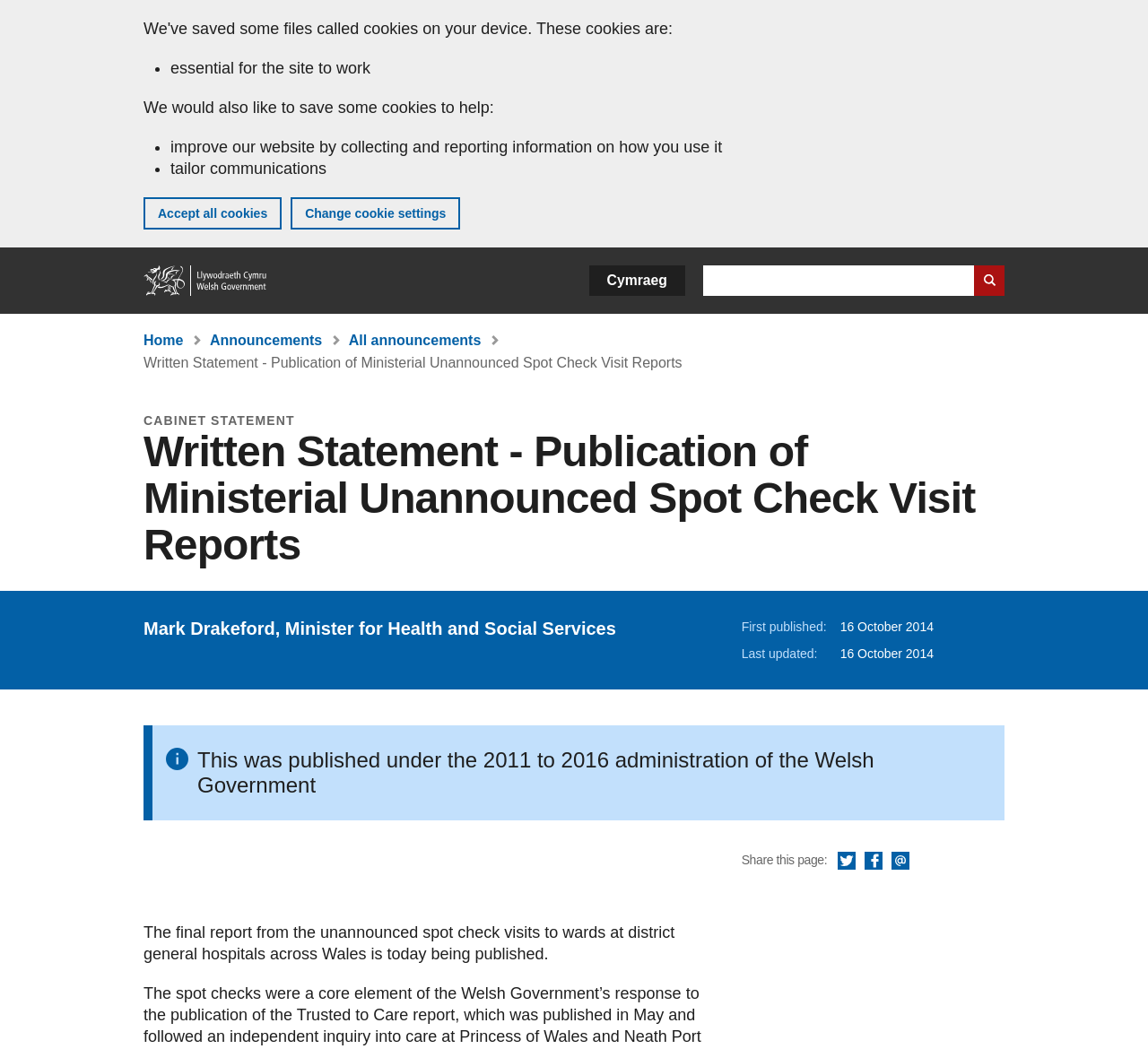Answer this question using a single word or a brief phrase:
What is the language of the website?

English